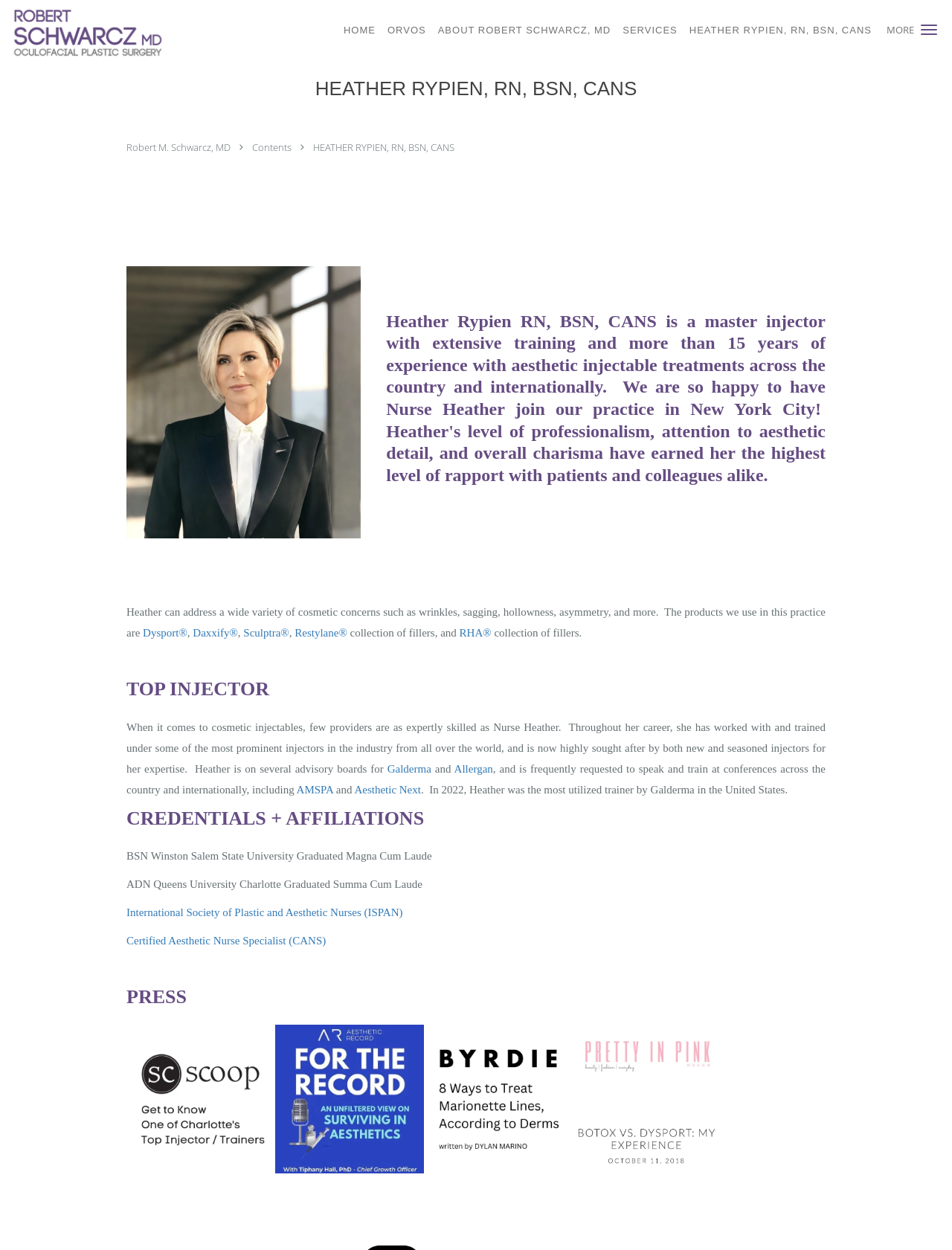Respond concisely with one word or phrase to the following query:
What is the profession of Heather Rypien?

Nurse